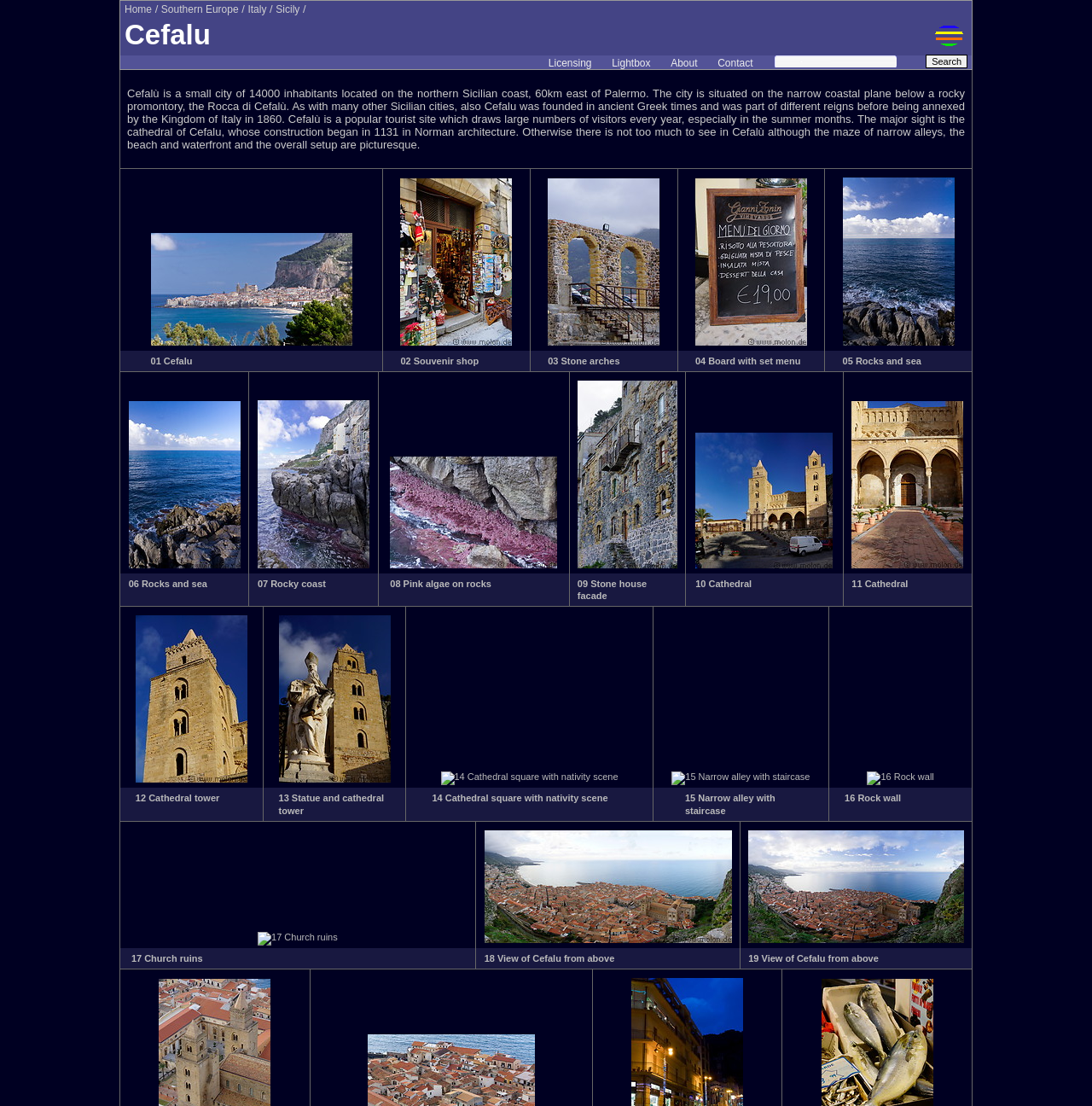Refer to the image and answer the question with as much detail as possible: How many inhabitants does Cefalù have?

The text states that Cefalù is a small city of 14000 inhabitants located on the northern Sicilian coast, 60km east of Palermo.